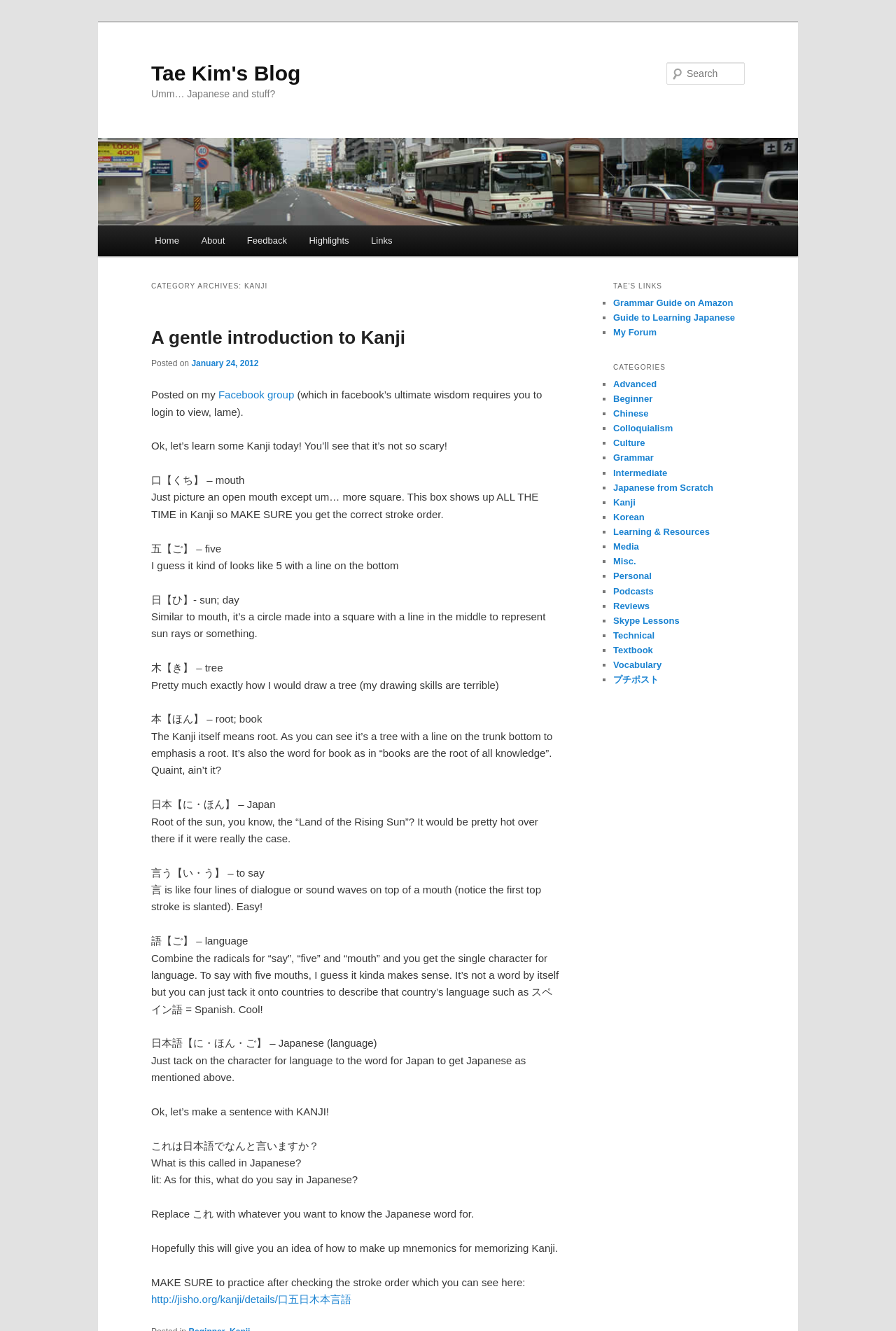Can you give a detailed response to the following question using the information from the image? What is the title of the blog?

The title of the blog can be found in the heading element at the top of the webpage, which reads 'Tae Kim's Blog'.